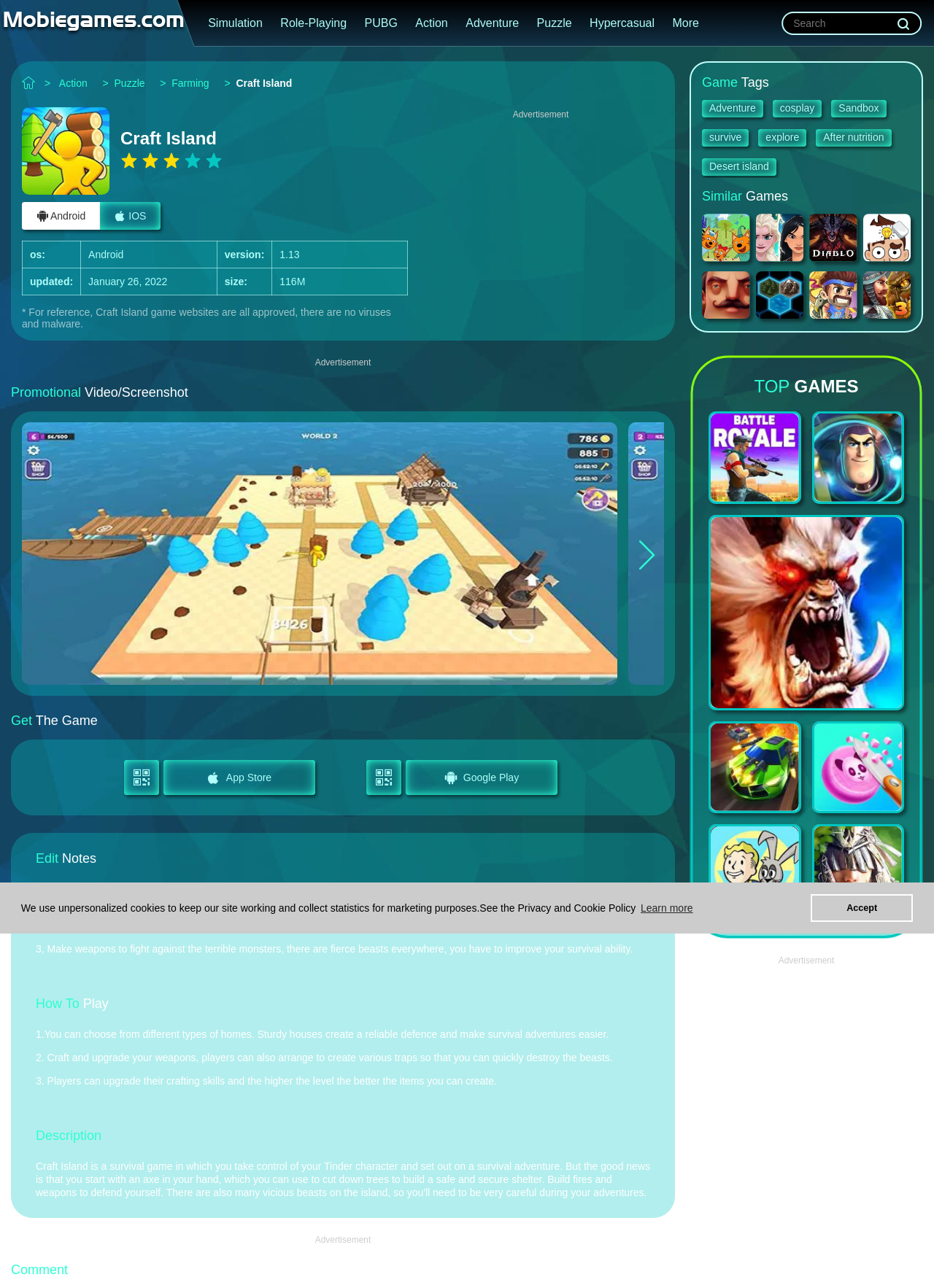Given the description Radiance News Bureau, predict the bounding box coordinates of the UI element. Ensure the coordinates are in the format (top-left x, top-left y, bottom-right x, bottom-right y) and all values are between 0 and 1.

None